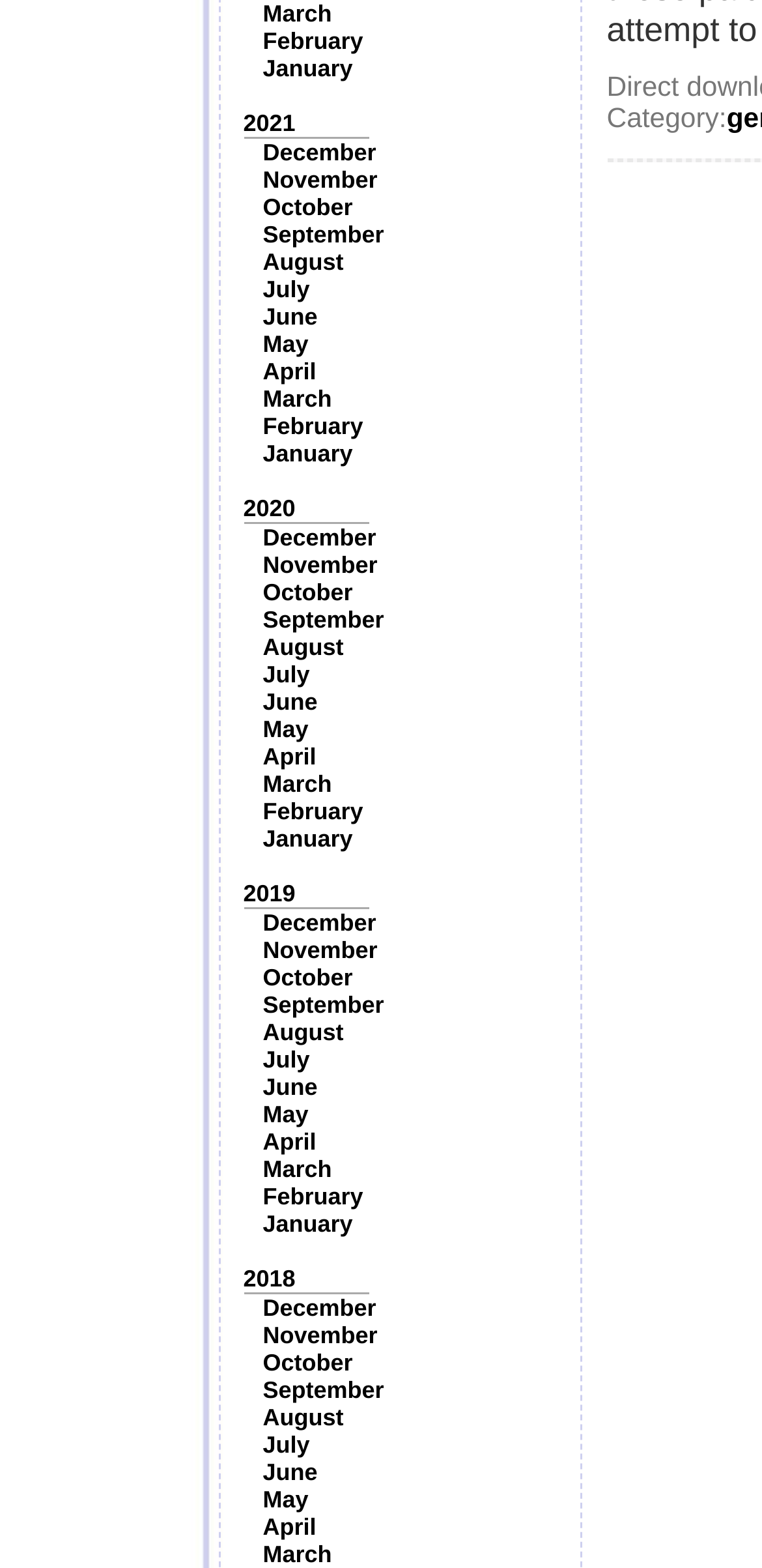Determine the bounding box coordinates of the element that should be clicked to execute the following command: "View 2021".

[0.319, 0.07, 0.388, 0.087]